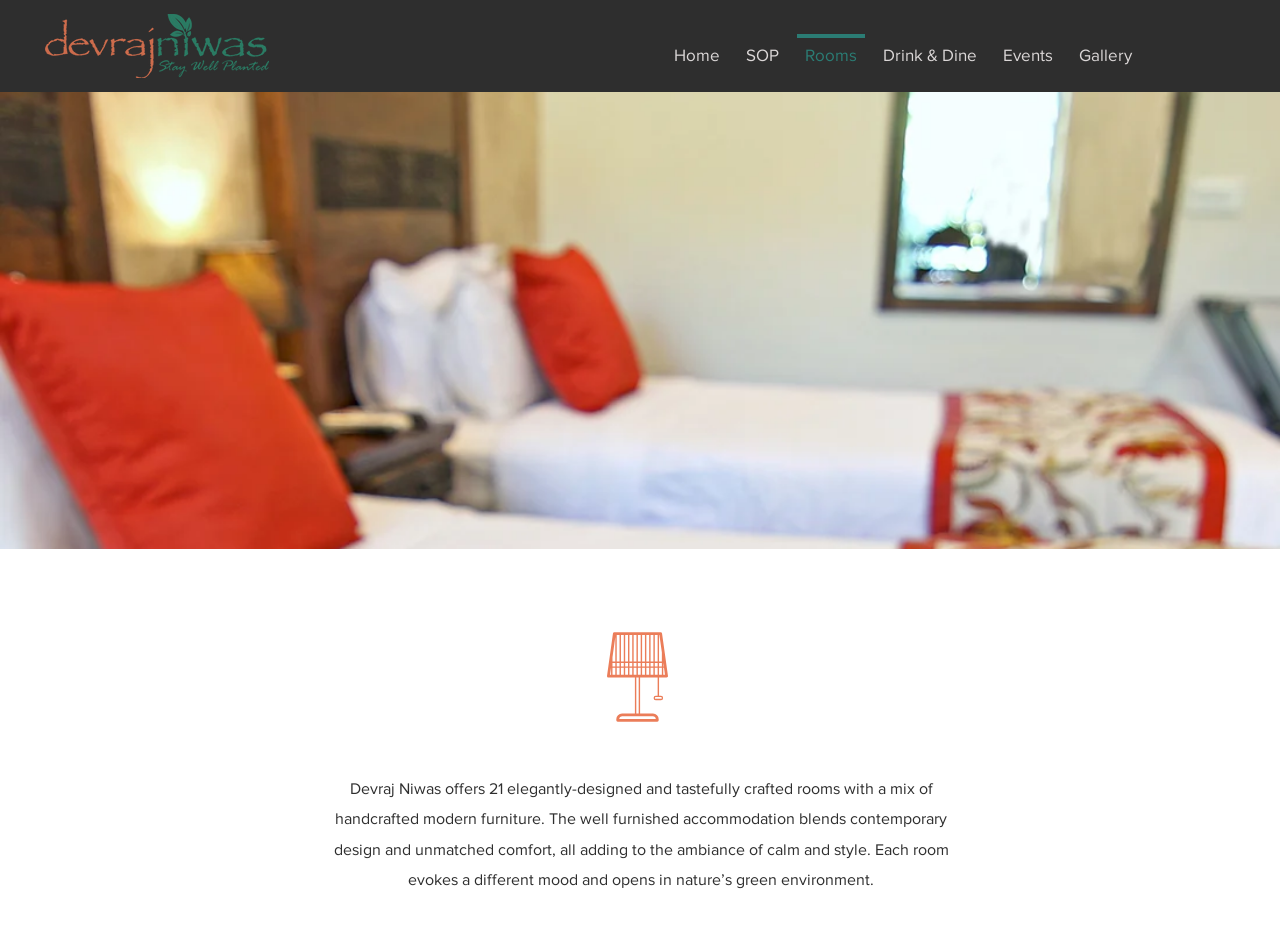What type of accommodation does Devraj Niwas offer?
Examine the webpage screenshot and provide an in-depth answer to the question.

Based on the webpage content, specifically the heading 'Rooms' and the description 'Devraj Niwas offers 21 elegantly-designed and tastefully crafted rooms...', it can be inferred that Devraj Niwas offers rooms as a type of accommodation.